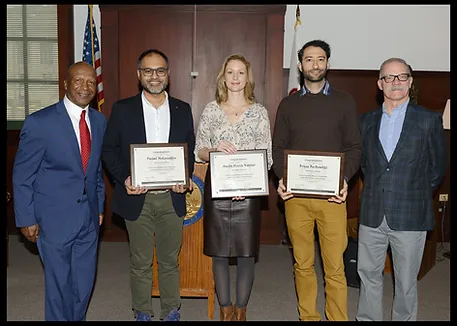Create an elaborate description of the image, covering every aspect.

The image captures the moment during the award ceremony for the Gwendolyn Brooks Poetry Award 2017, featuring the first-place winner, Anita Olivia Koester, holding her certificate alongside the other winners. Anita stands between the runners-up, Faisal Moyhuddin and Bryce Berkowitz, and is flanked on the left by Illinois Secretary of State Jesse White. The backdrop includes the state flag, highlighting the significance of the event. Koester was recognized for her poem "Avowal," demonstrating the impact and recognition of poetry in the community. The setting is formal, underscoring the prestige of the awards and the accomplishments of the poets present.